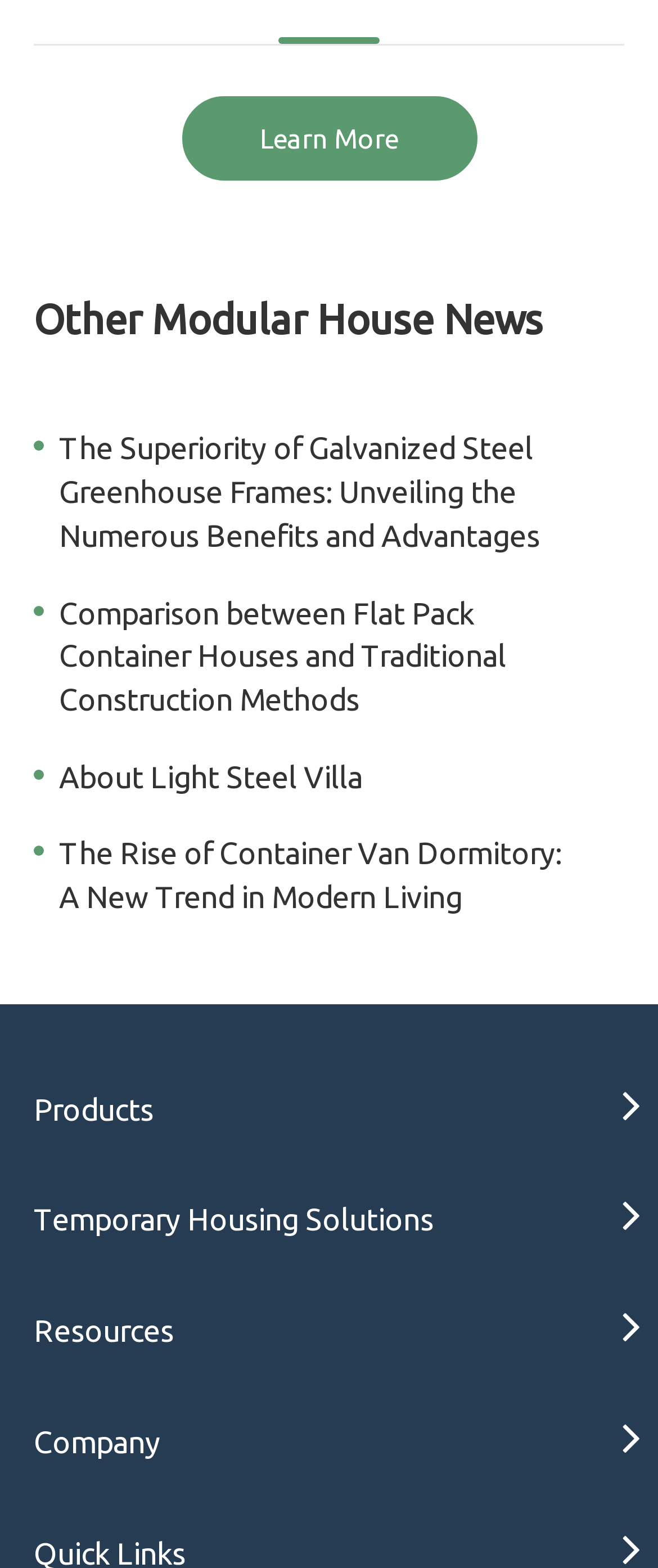Answer the following query concisely with a single word or phrase:
How many links are under 'Other Modular House News'?

4